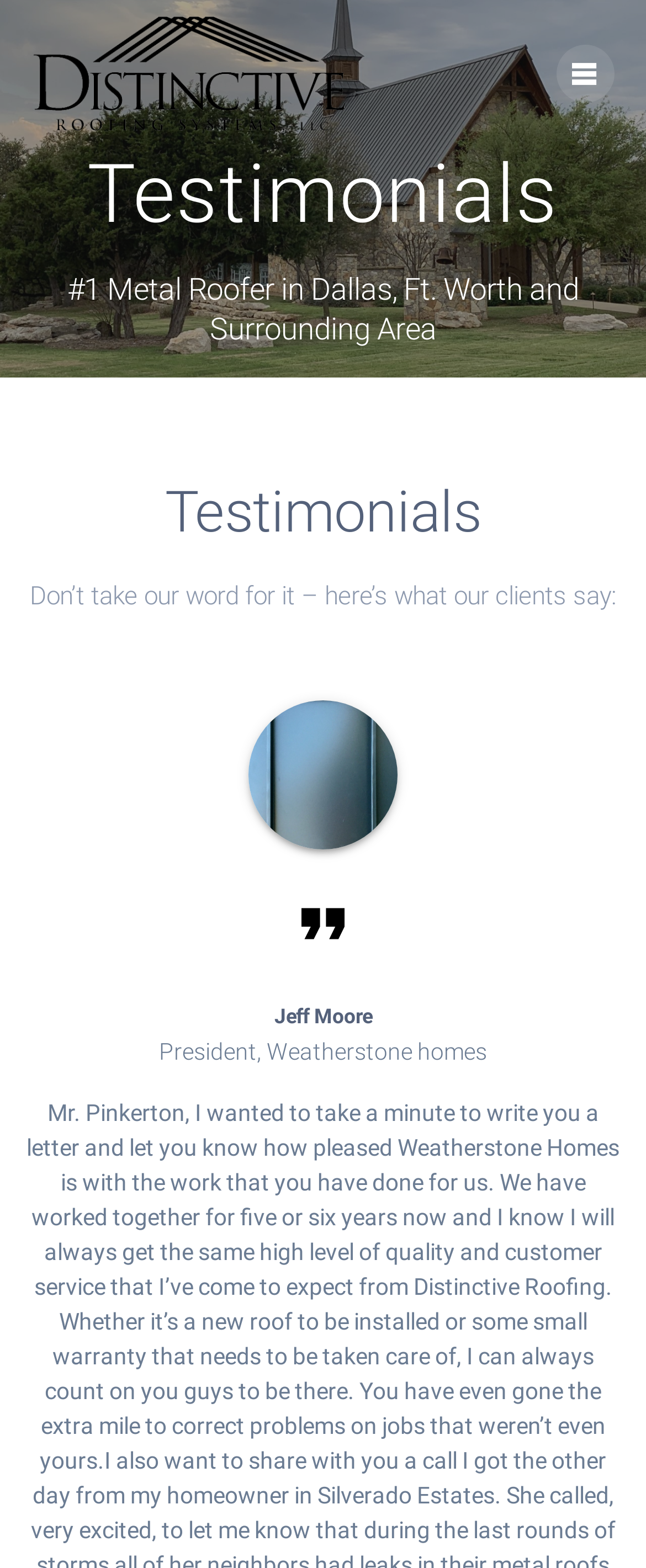What is the name of the president?
Please look at the screenshot and answer using one word or phrase.

Jeff Moore